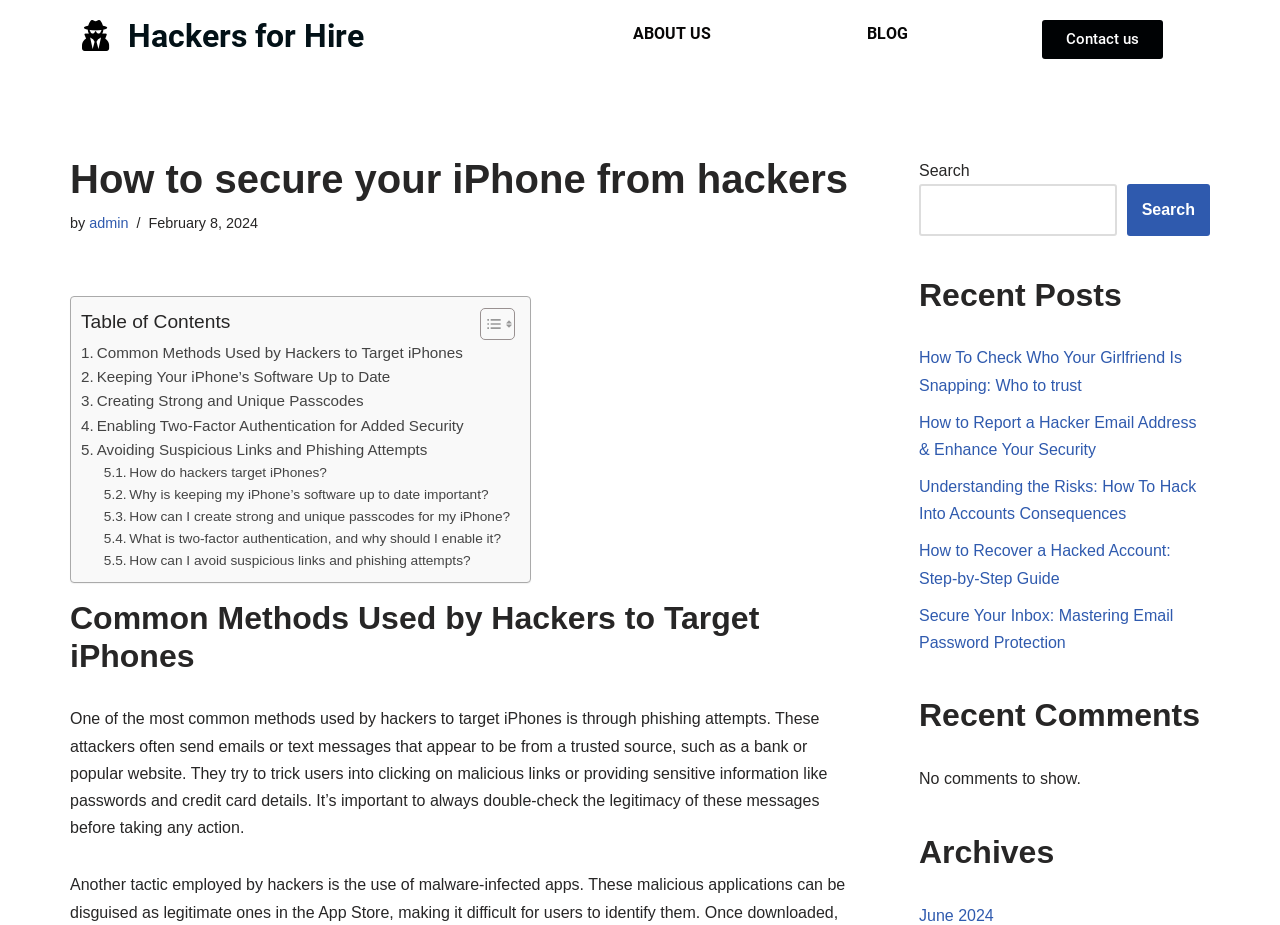Please reply to the following question using a single word or phrase: 
What is the date of the article?

February 8, 2024